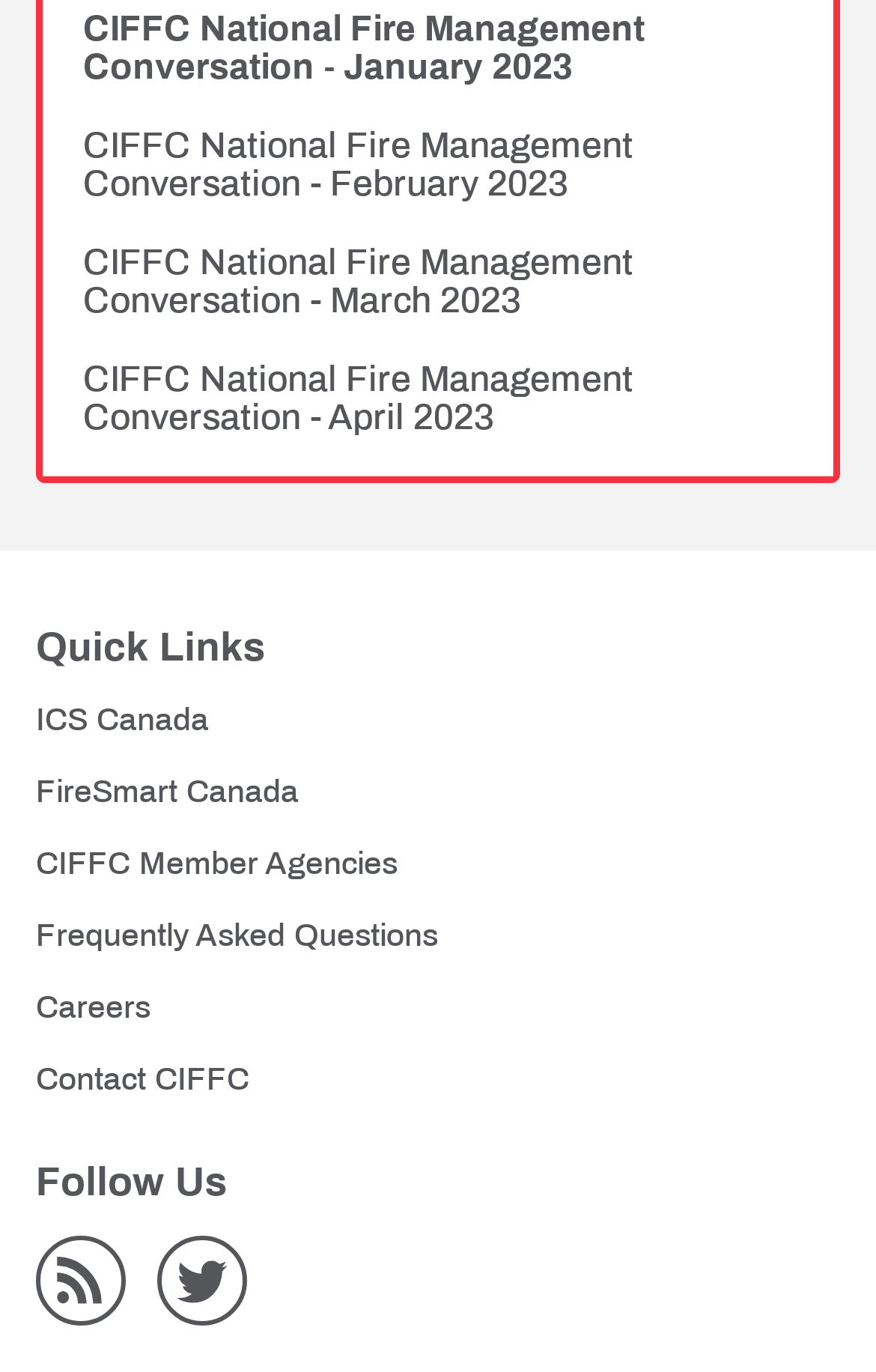Please respond to the question using a single word or phrase:
What is the second social media platform listed?

Twitter